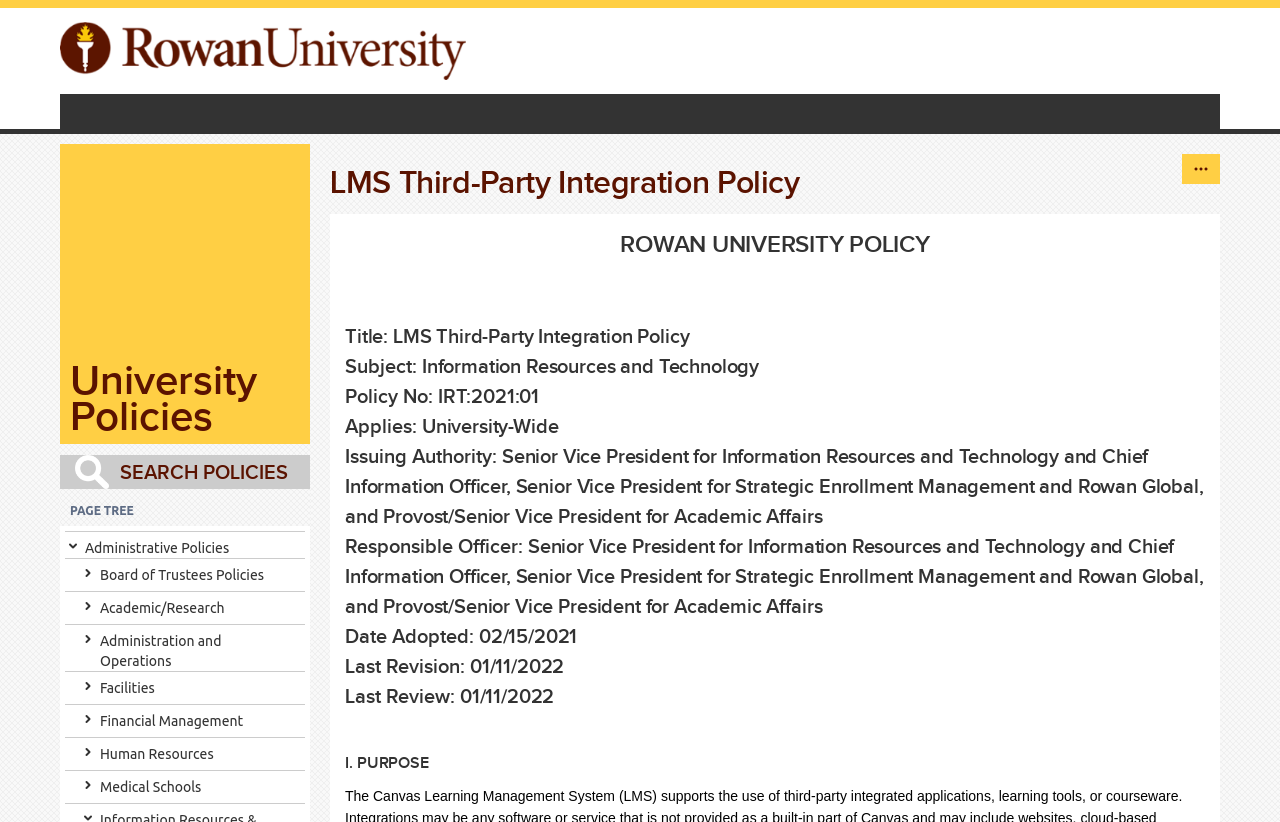Select the bounding box coordinates of the element I need to click to carry out the following instruction: "View LMS Third-Party Integration Policy".

[0.258, 0.2, 0.625, 0.243]